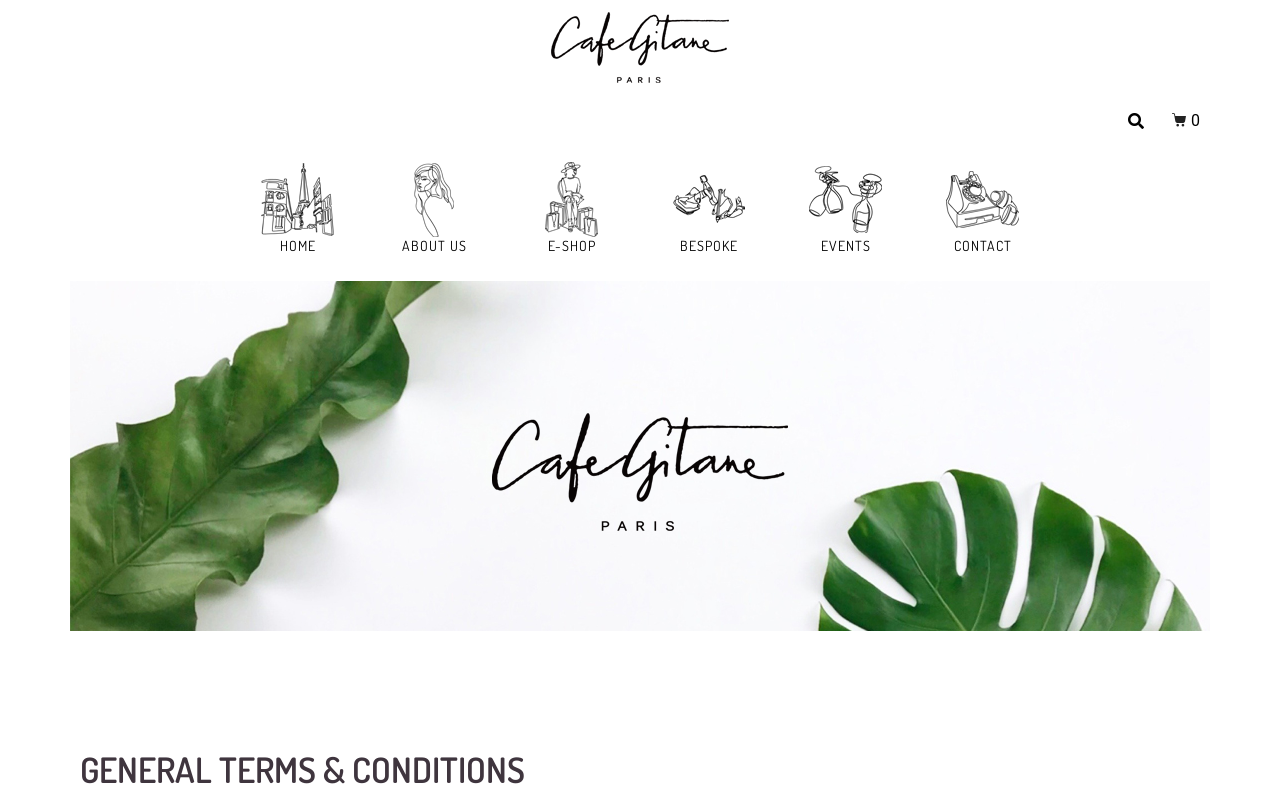Bounding box coordinates should be in the format (top-left x, top-left y, bottom-right x, bottom-right y) and all values should be floating point numbers between 0 and 1. Determine the bounding box coordinate for the UI element described as: About us

[0.306, 0.199, 0.373, 0.33]